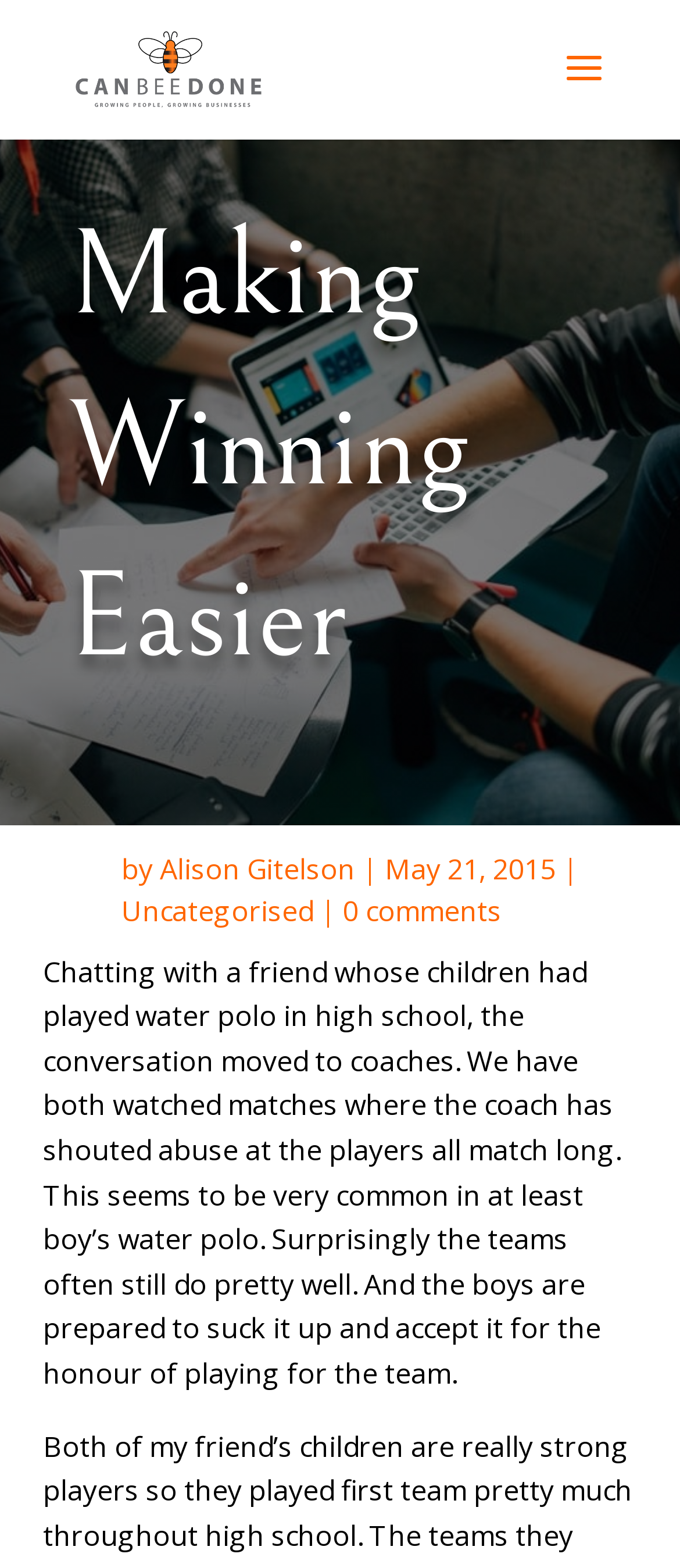Highlight the bounding box of the UI element that corresponds to this description: "Alison Gitelson".

[0.235, 0.542, 0.522, 0.566]